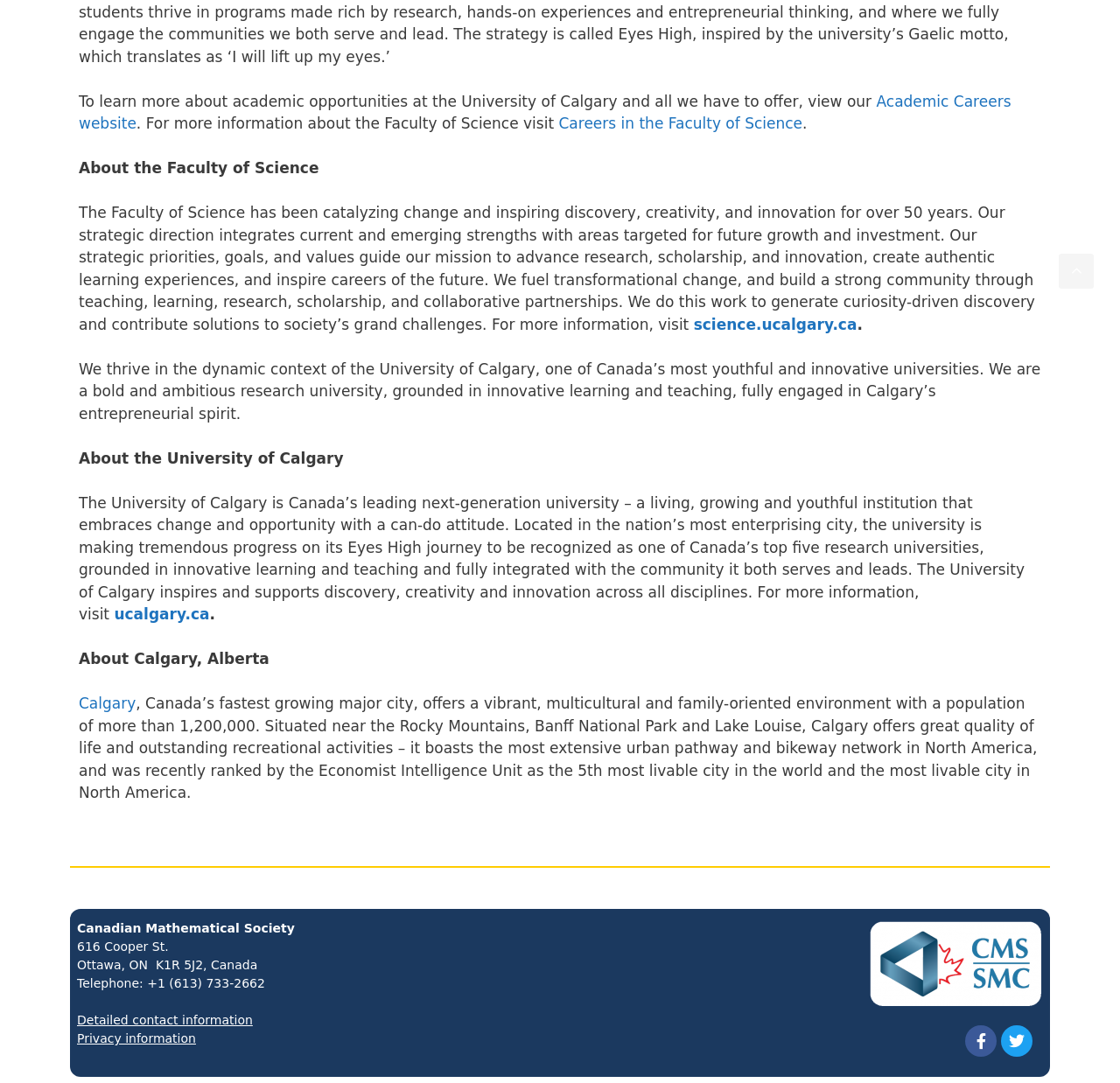Determine the bounding box coordinates for the HTML element described here: "Music".

None